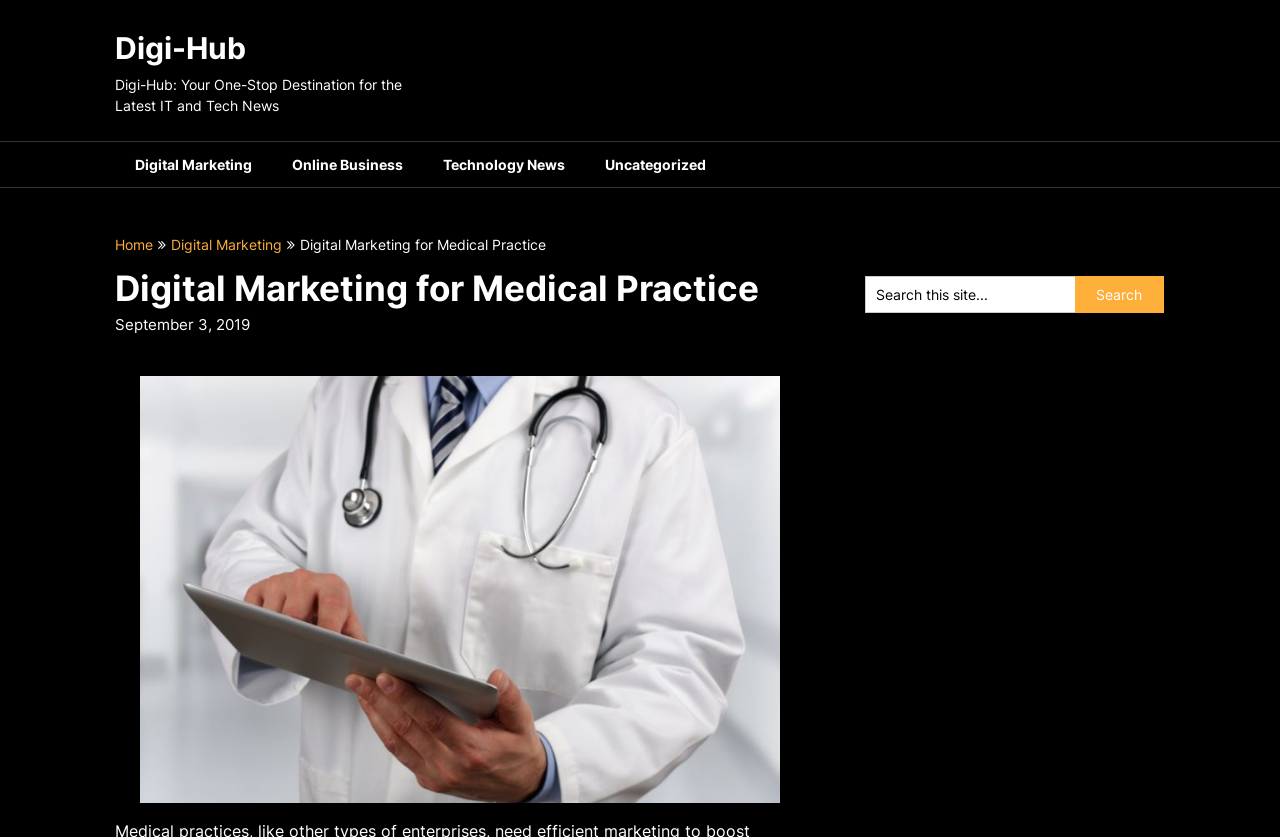Provide your answer to the question using just one word or phrase: What is the topic of the main article?

Digital Marketing for Medical Practice